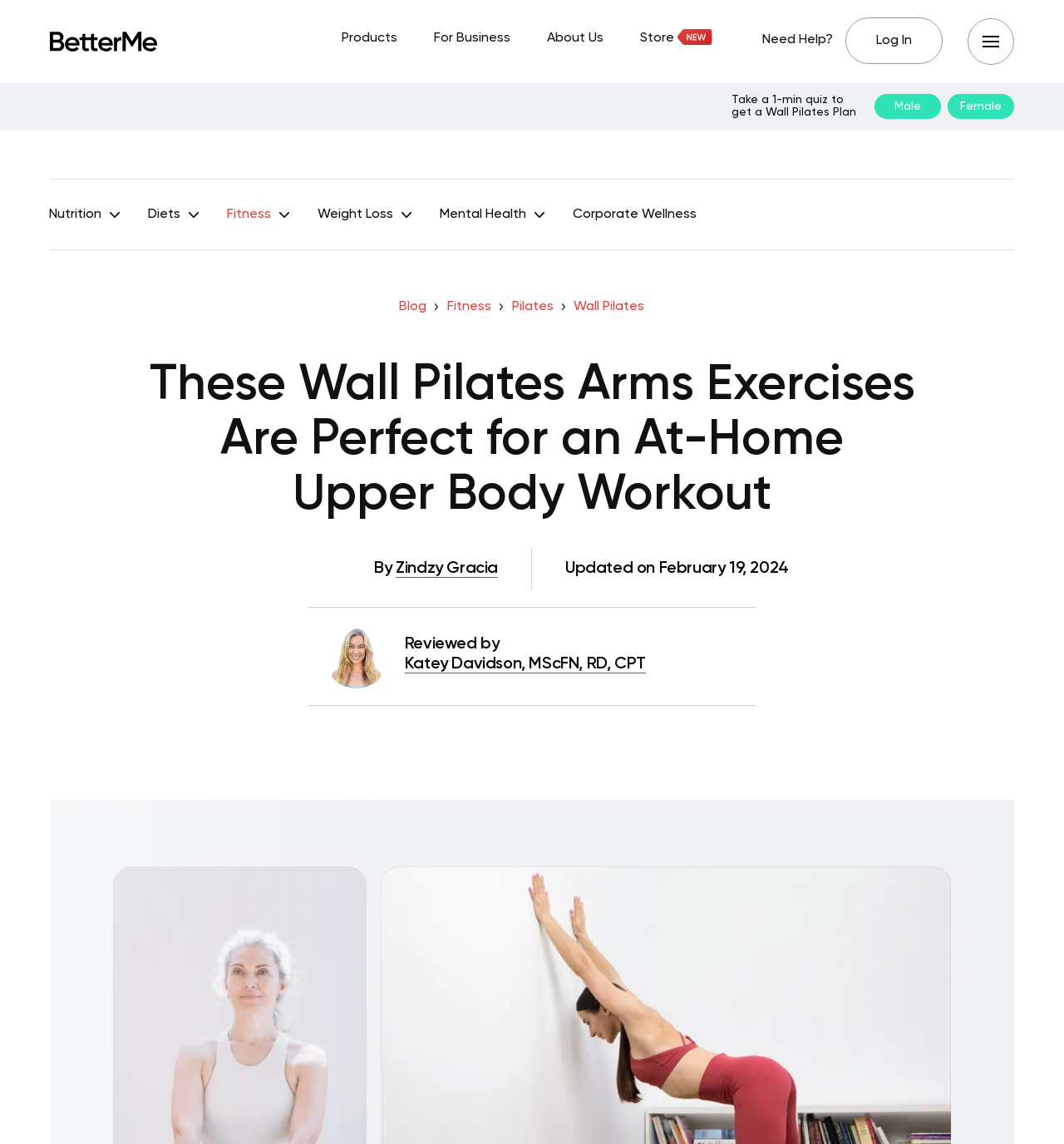Please find the bounding box coordinates of the element that you should click to achieve the following instruction: "Explore 'Mykonos'". The coordinates should be presented as four float numbers between 0 and 1: [left, top, right, bottom].

None